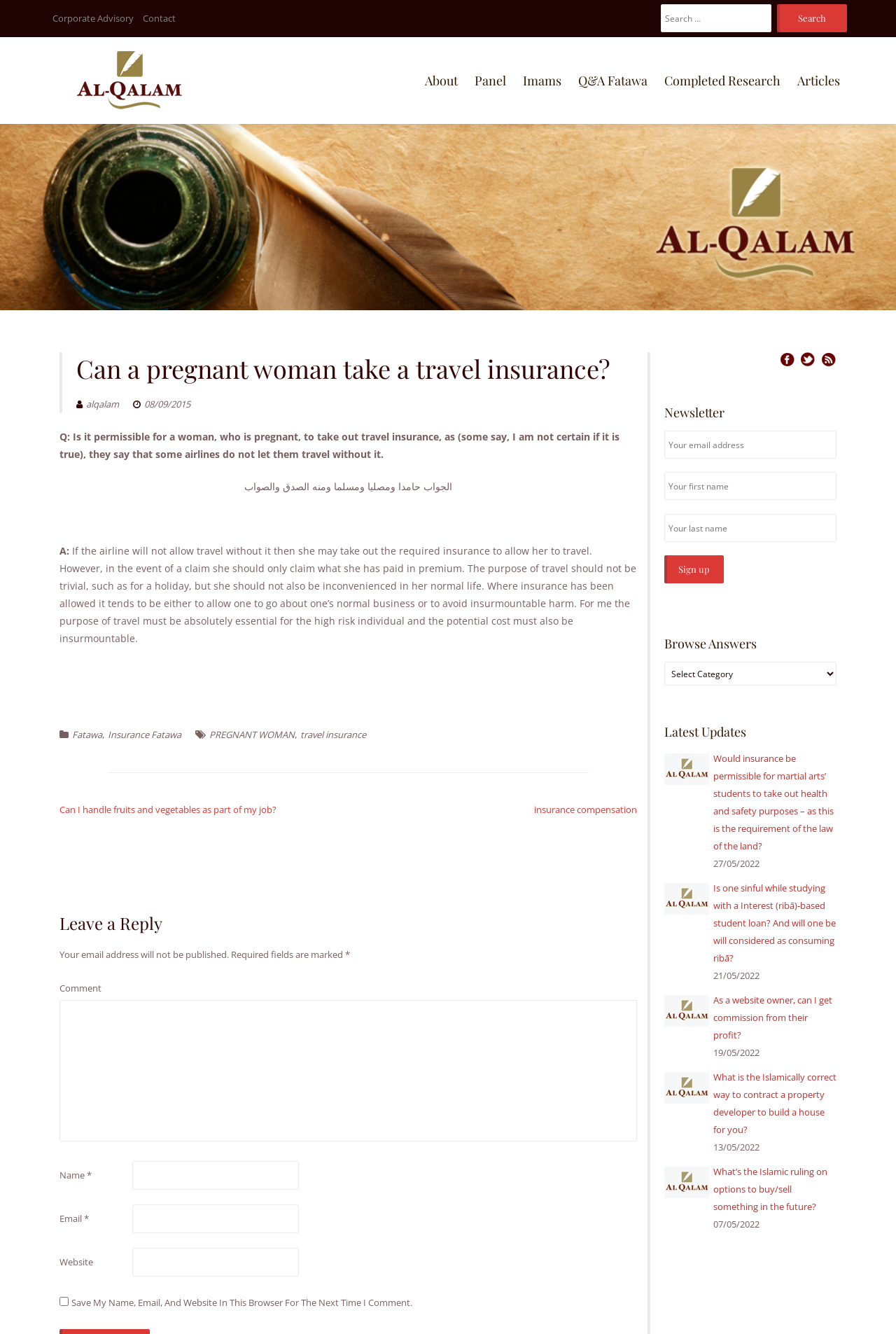Identify the bounding box coordinates of the clickable region required to complete the instruction: "Leave a comment". The coordinates should be given as four float numbers within the range of 0 and 1, i.e., [left, top, right, bottom].

[0.066, 0.736, 0.113, 0.746]